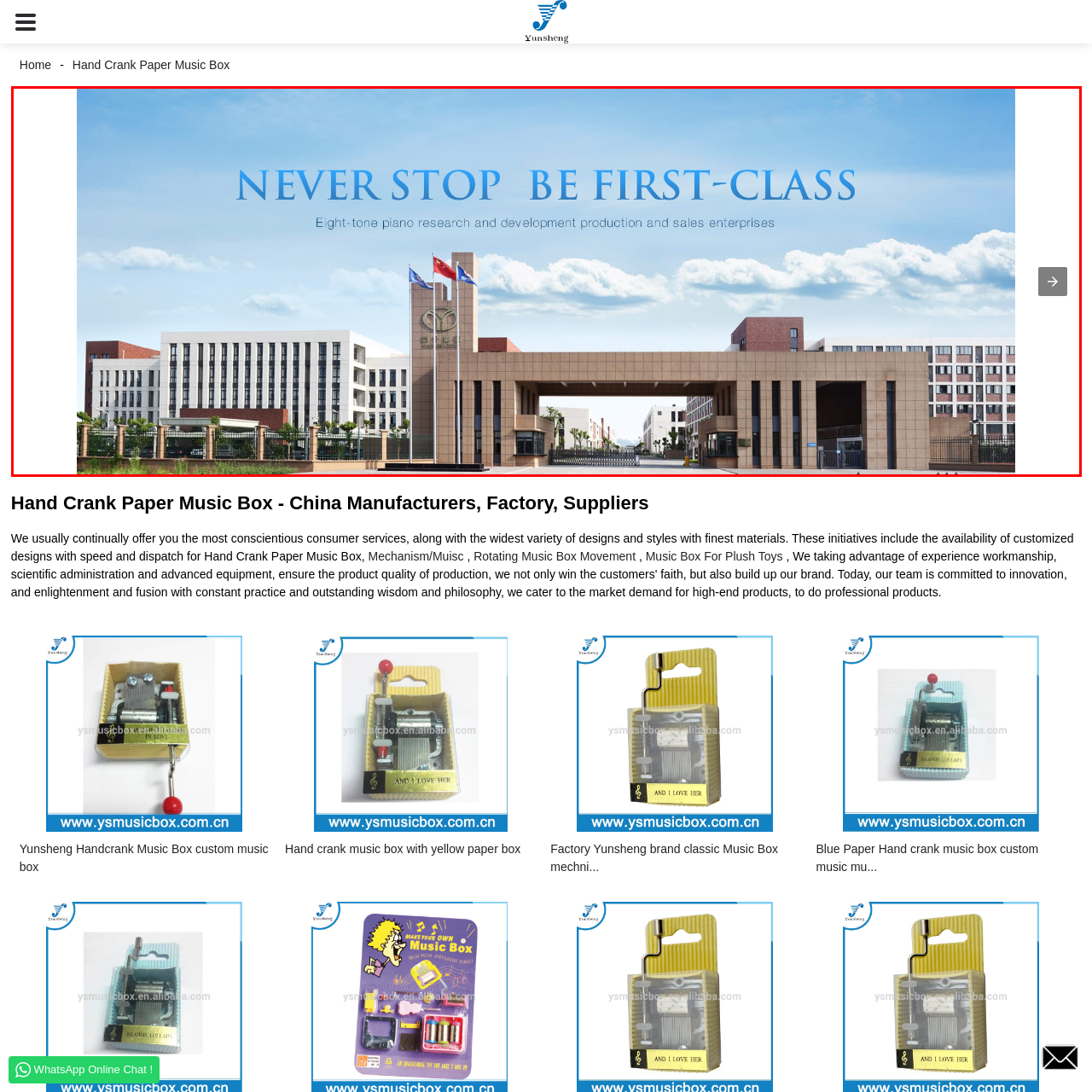Identify the subject within the red bounding box and respond to the following question in a single word or phrase:
What surrounds the building?

Well-maintained landscaping